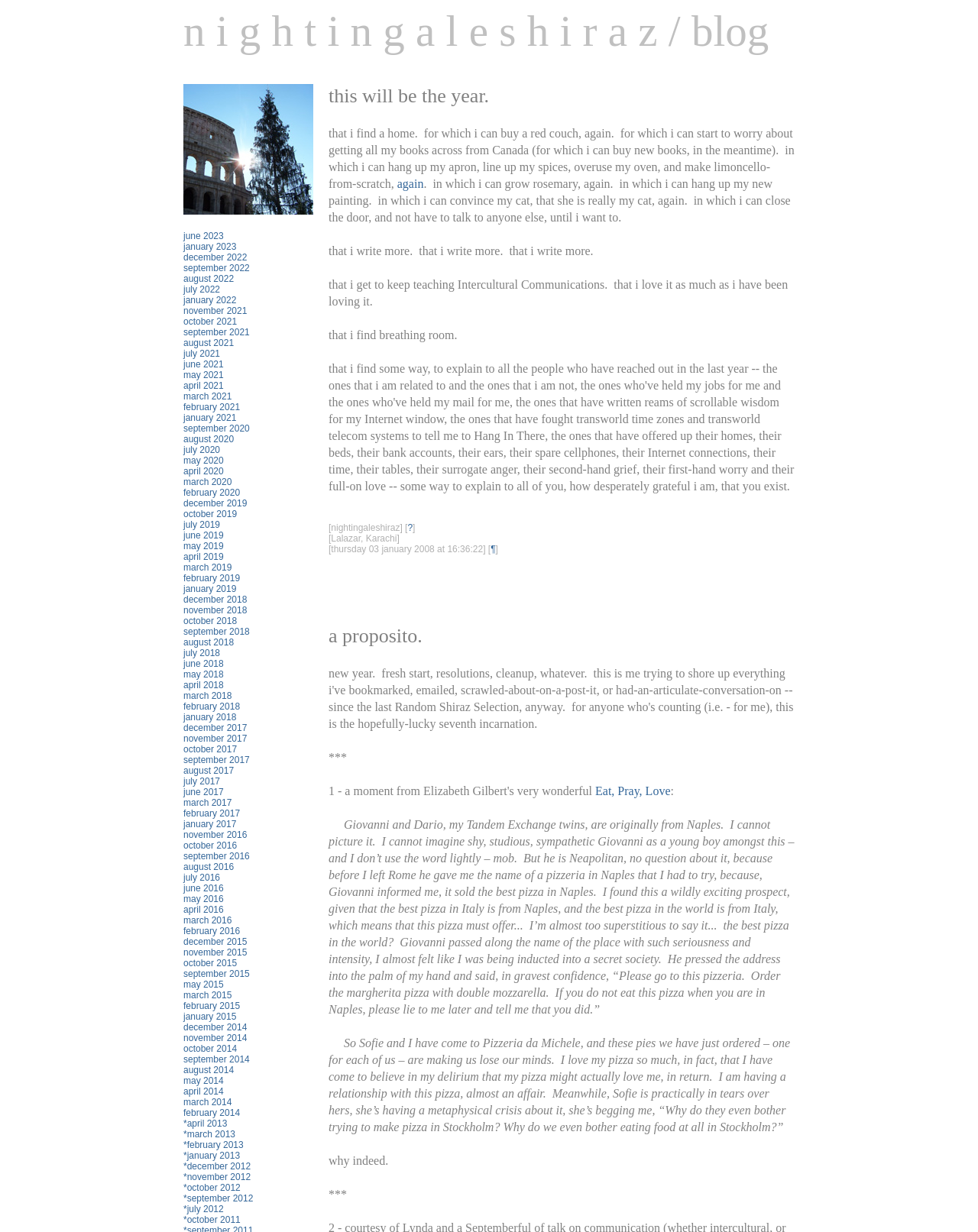What is the topic of the image?
Provide an in-depth and detailed explanation in response to the question.

The image on the webpage is about 'Christmas at the Colosseo'. This can be inferred from the text 'christmas at the colosseo' associated with the image.